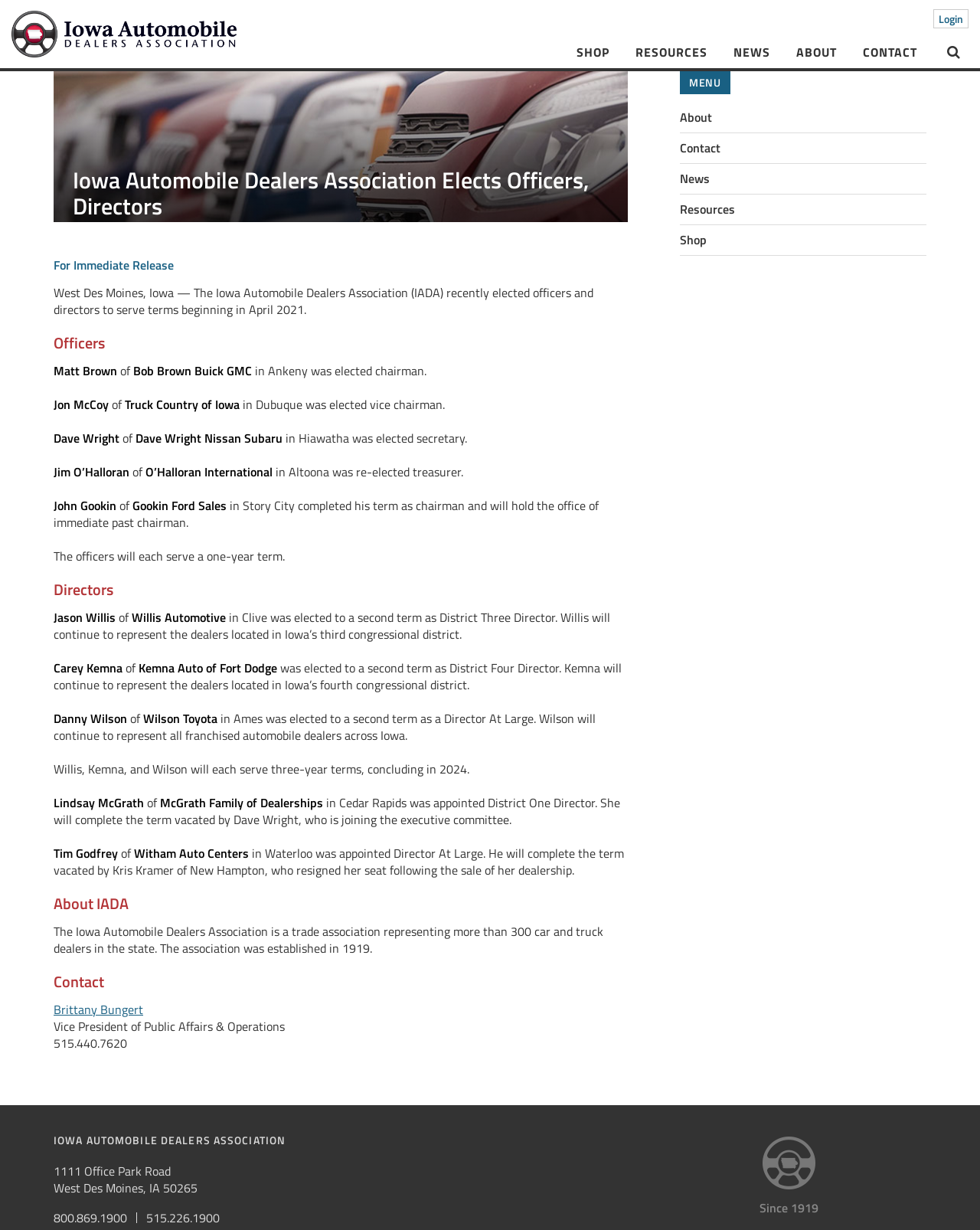Determine the bounding box coordinates of the clickable element to achieve the following action: 'View the Corrugated Wine Carrier market report'. Provide the coordinates as four float values between 0 and 1, formatted as [left, top, right, bottom].

None